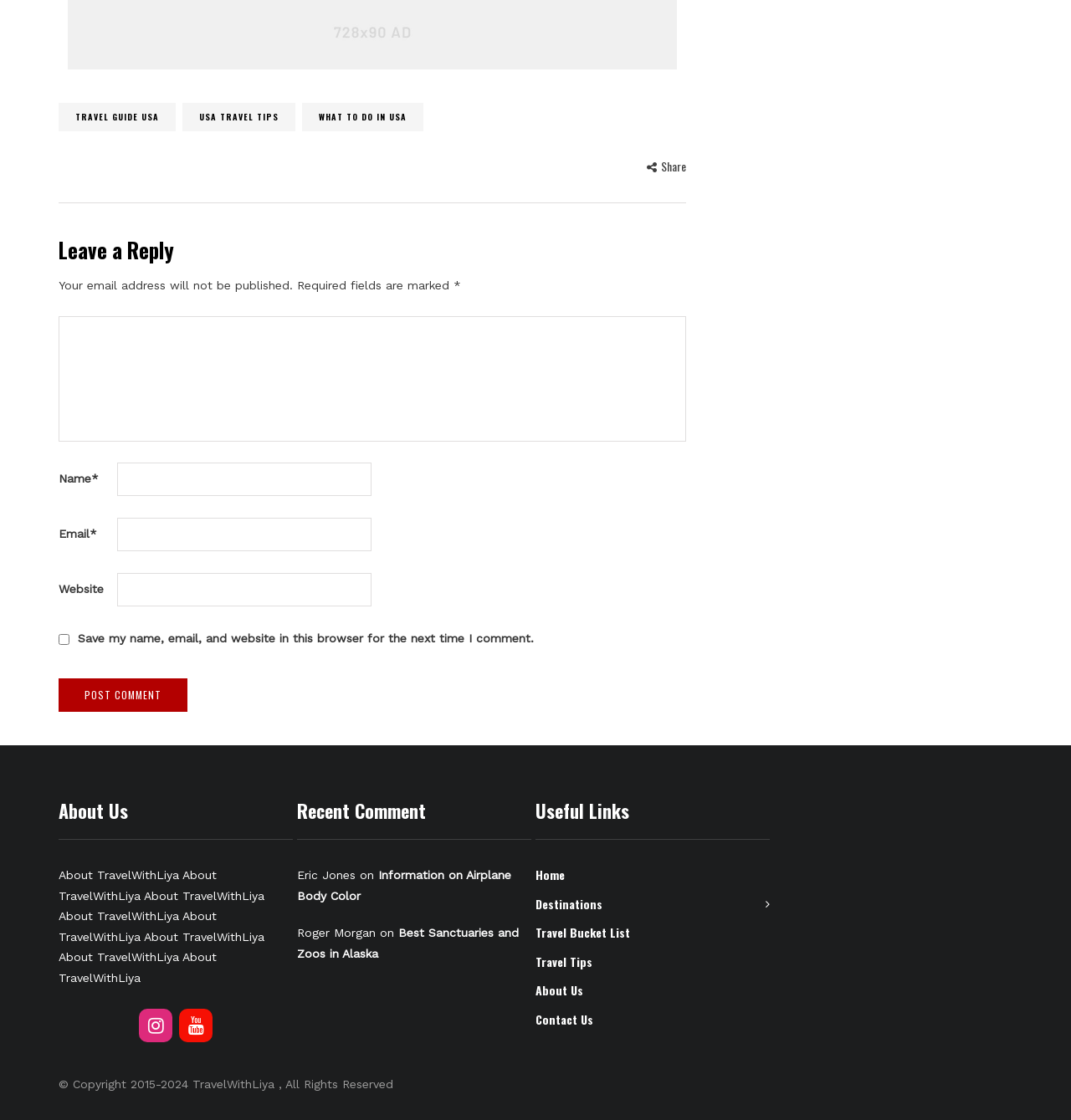Provide the bounding box coordinates of the section that needs to be clicked to accomplish the following instruction: "Click on the 'Home' link."

[0.5, 0.773, 0.527, 0.789]